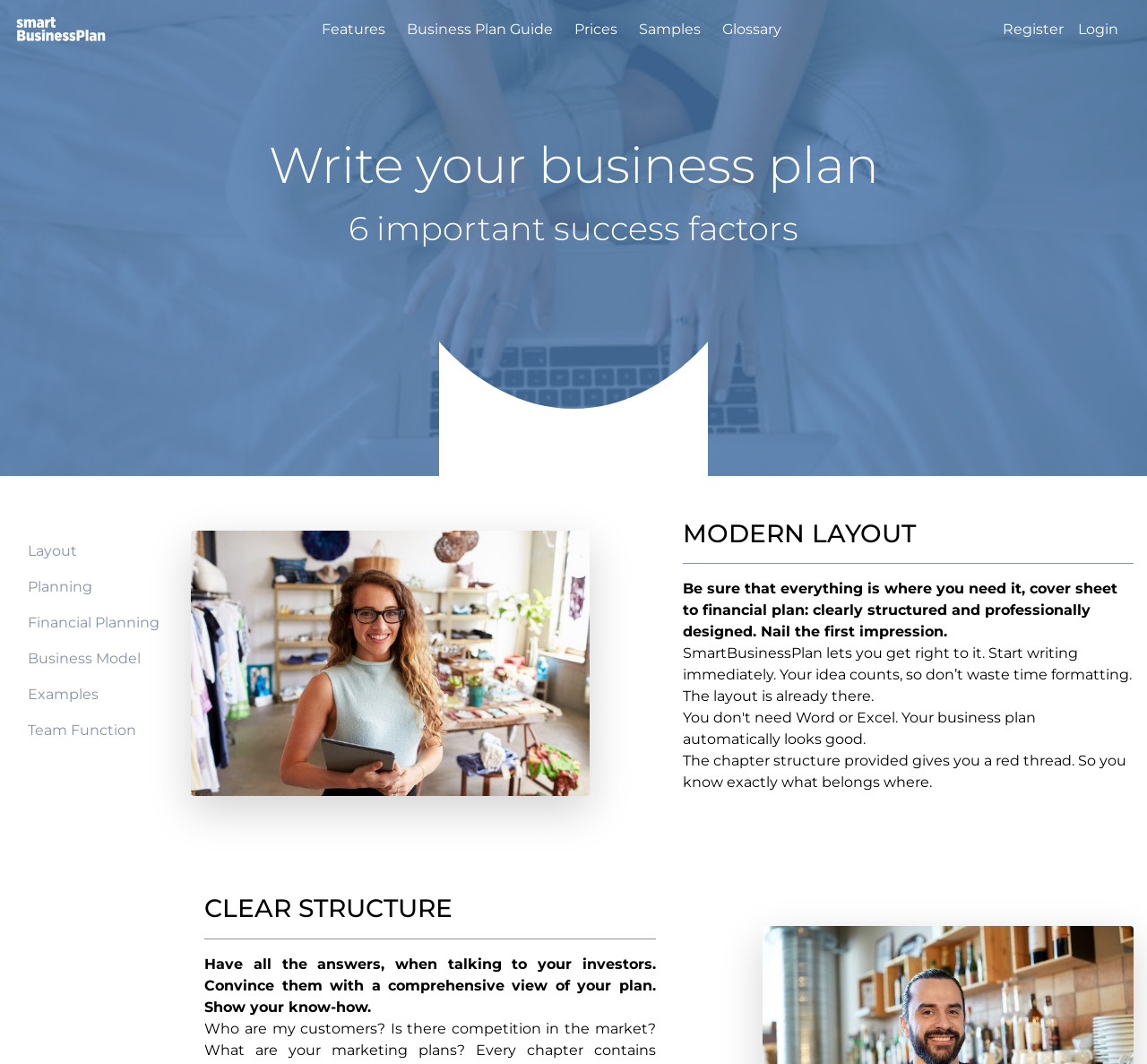Provide a brief response using a word or short phrase to this question:
What is the image on the right side of the webpage?

A woman smiling, holding a tablet